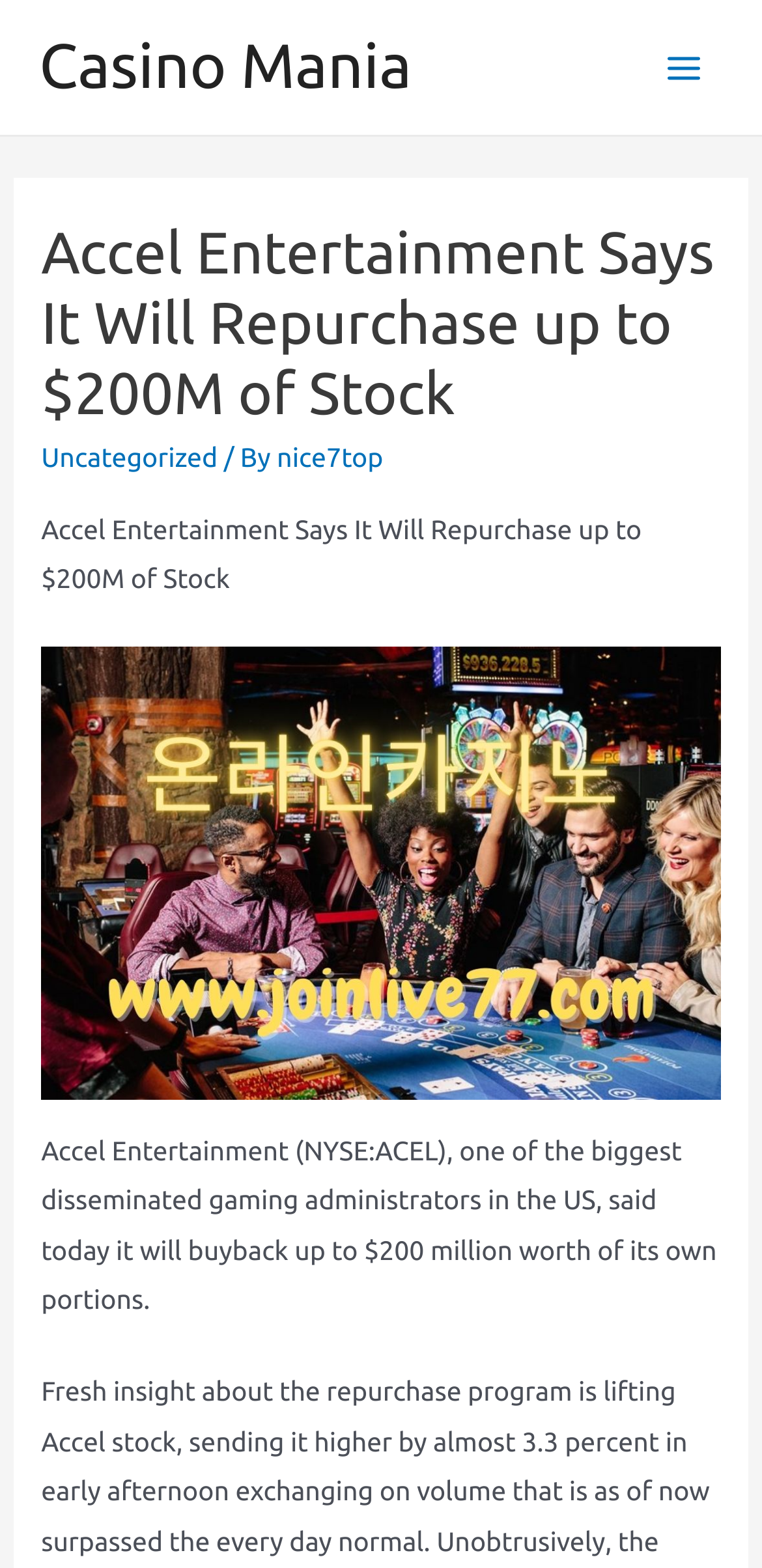Locate and extract the text of the main heading on the webpage.

Accel Entertainment Says It Will Repurchase up to $200M of Stock